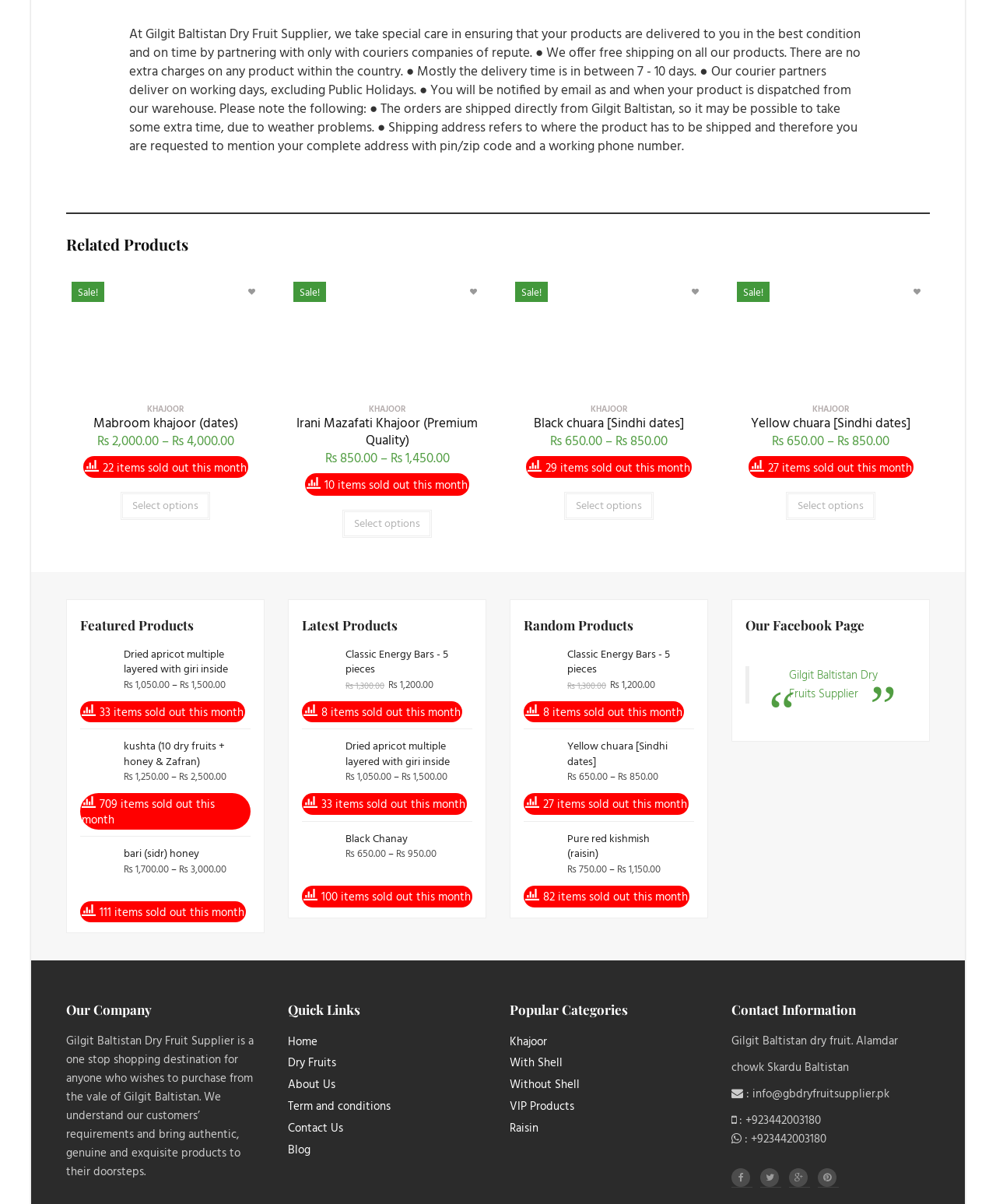How many items of Kushta were sold out this month?
Using the image, provide a concise answer in one word or a short phrase.

709